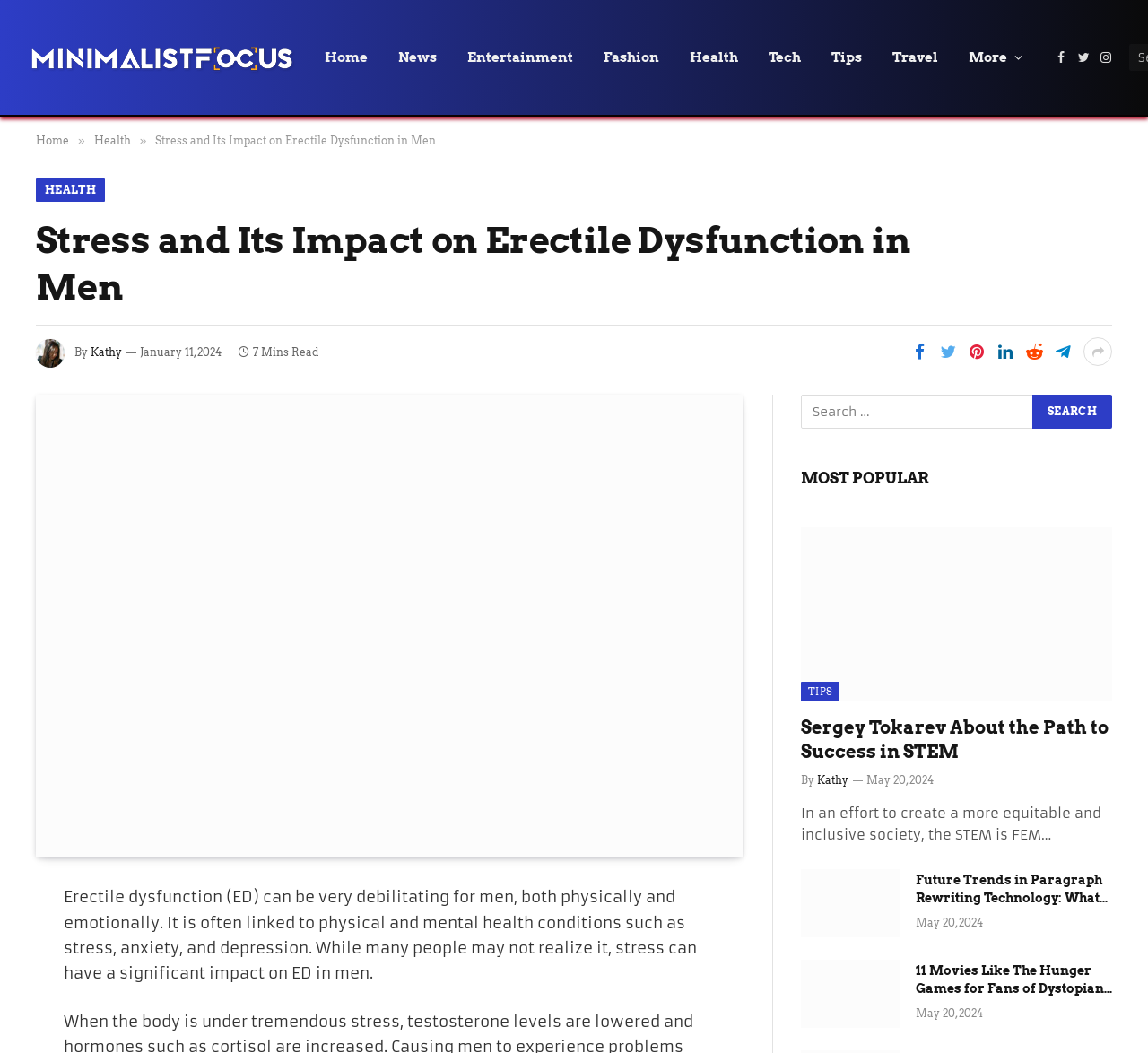Please identify the bounding box coordinates of where to click in order to follow the instruction: "Click on the 'Health' link".

[0.588, 0.0, 0.656, 0.109]